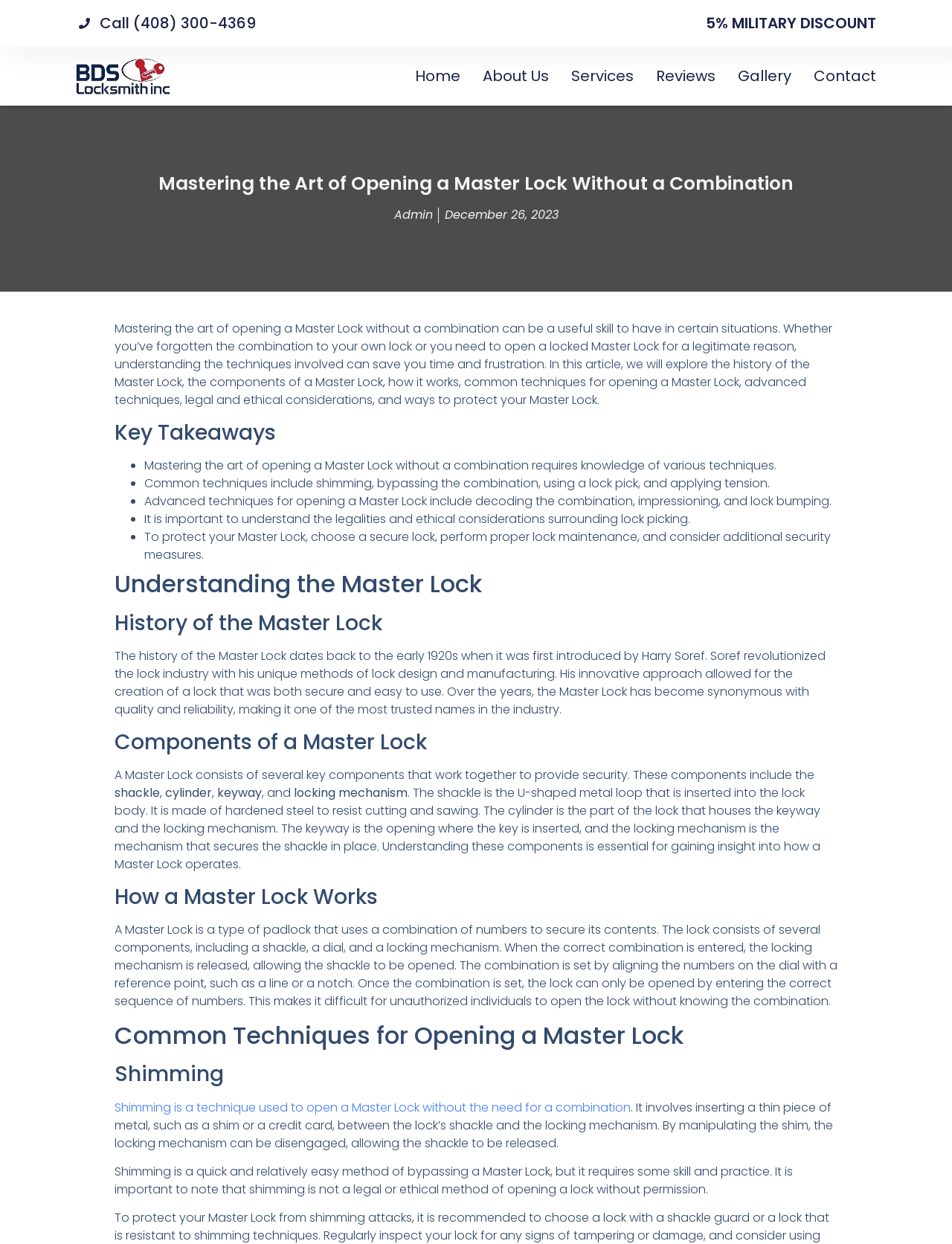Kindly determine the bounding box coordinates for the clickable area to achieve the given instruction: "Know more about shimming".

[0.12, 0.883, 0.662, 0.897]